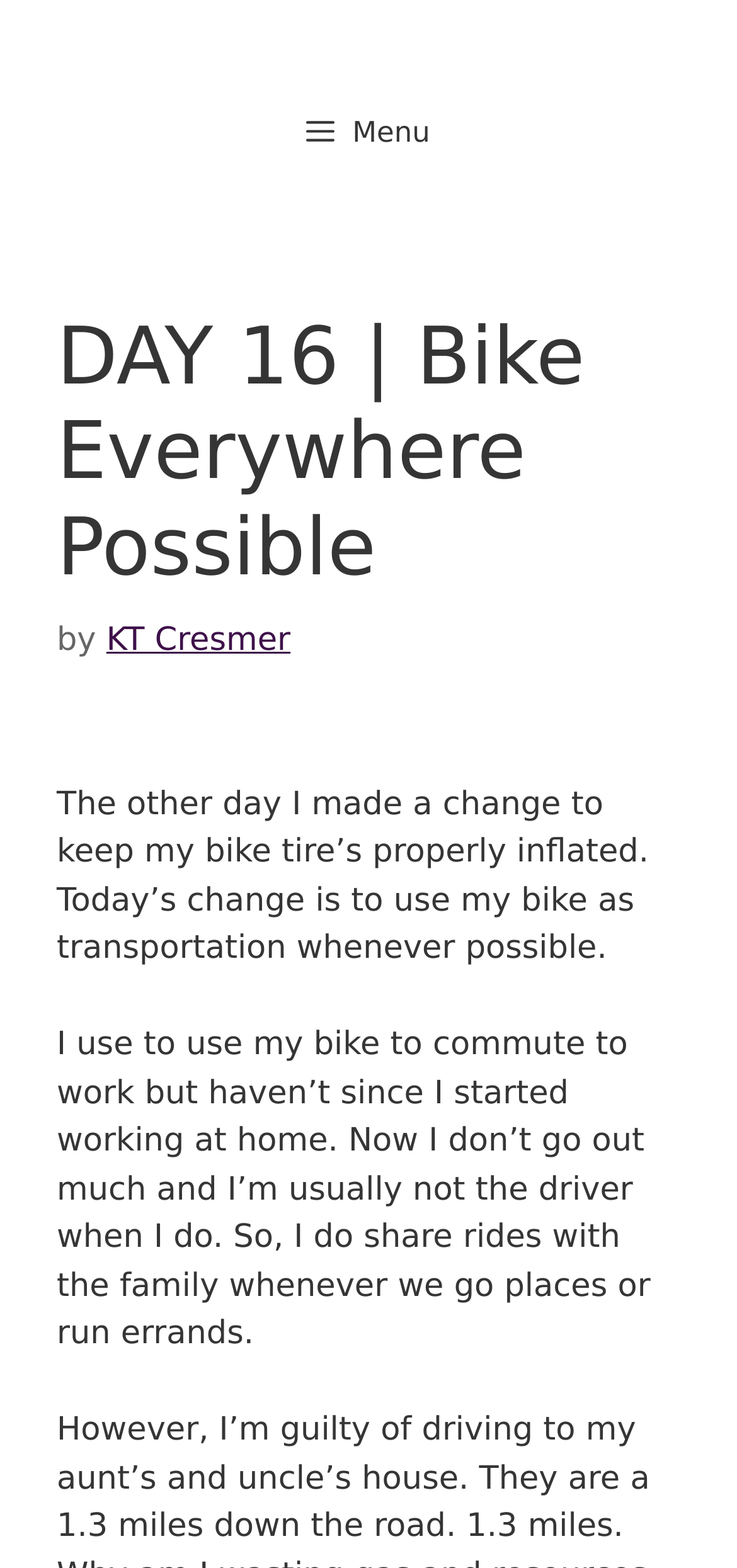Determine which piece of text is the heading of the webpage and provide it.

DAY 16 | Bike Everywhere Possible